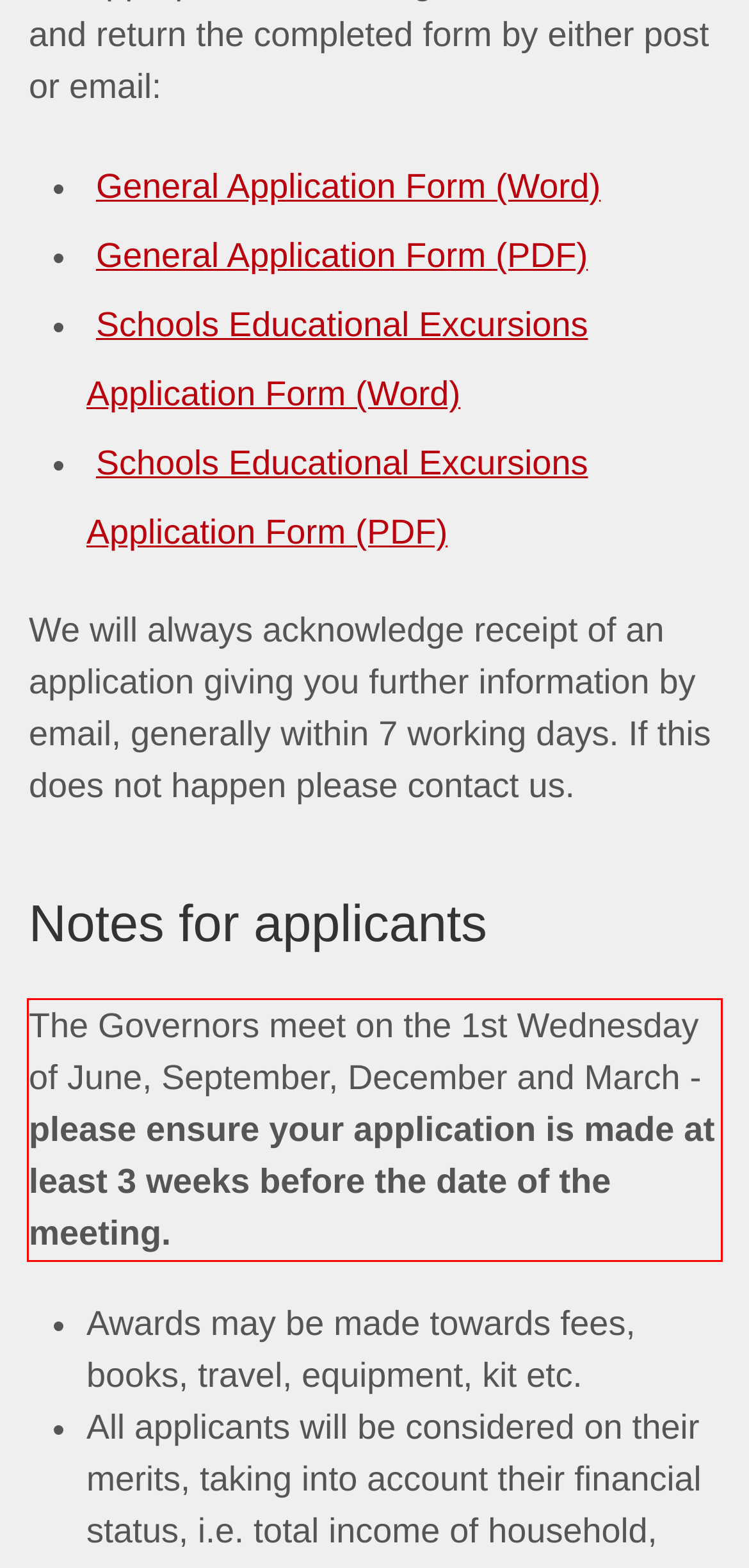You are provided with a screenshot of a webpage featuring a red rectangle bounding box. Extract the text content within this red bounding box using OCR.

The Governors meet on the 1st Wednesday of June, September, December and March - please ensure your application is made at least 3 weeks before the date of the meeting.